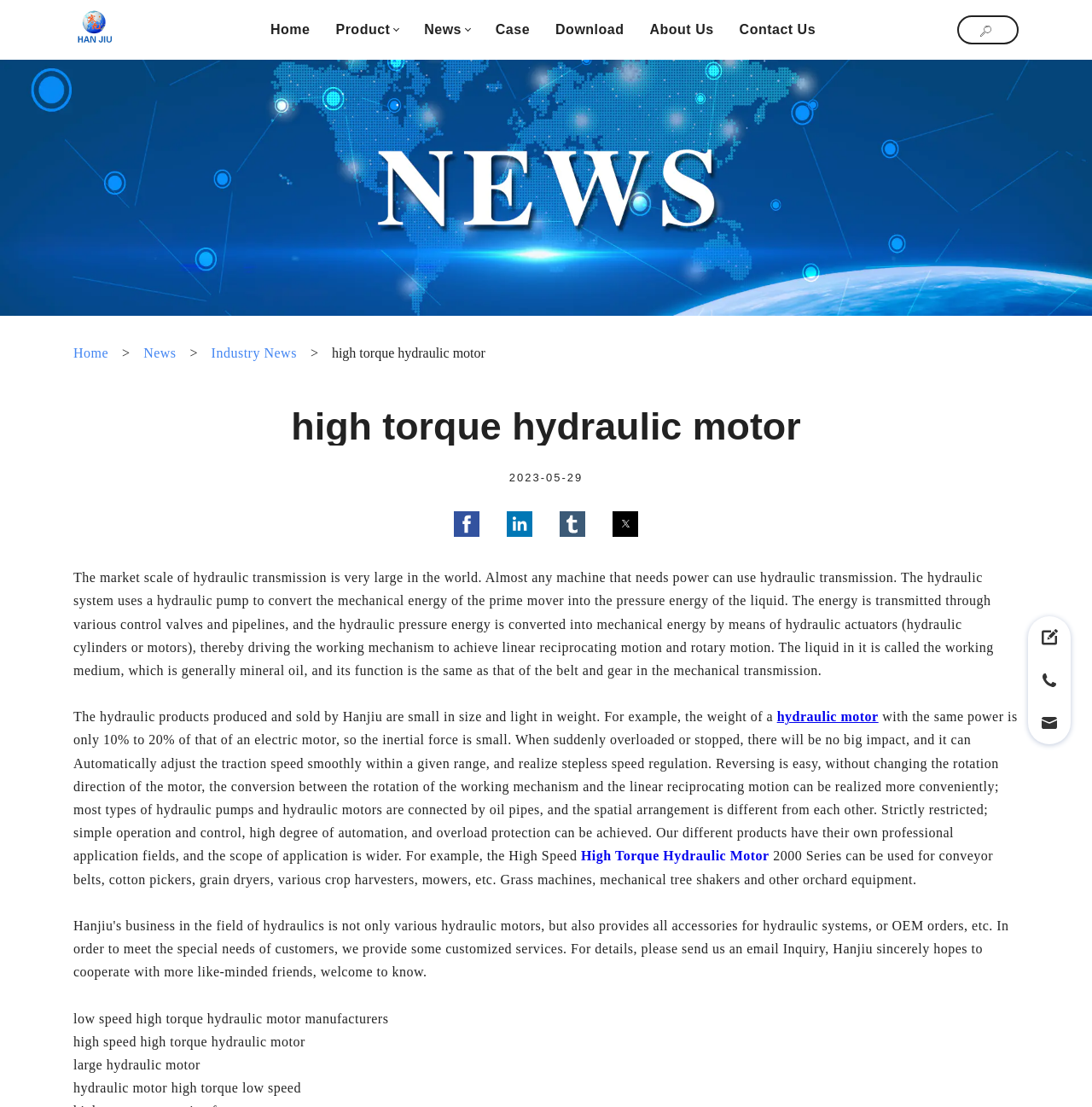Please locate the bounding box coordinates of the region I need to click to follow this instruction: "Click the High Torque Hydraulic Motor link".

[0.532, 0.767, 0.704, 0.78]